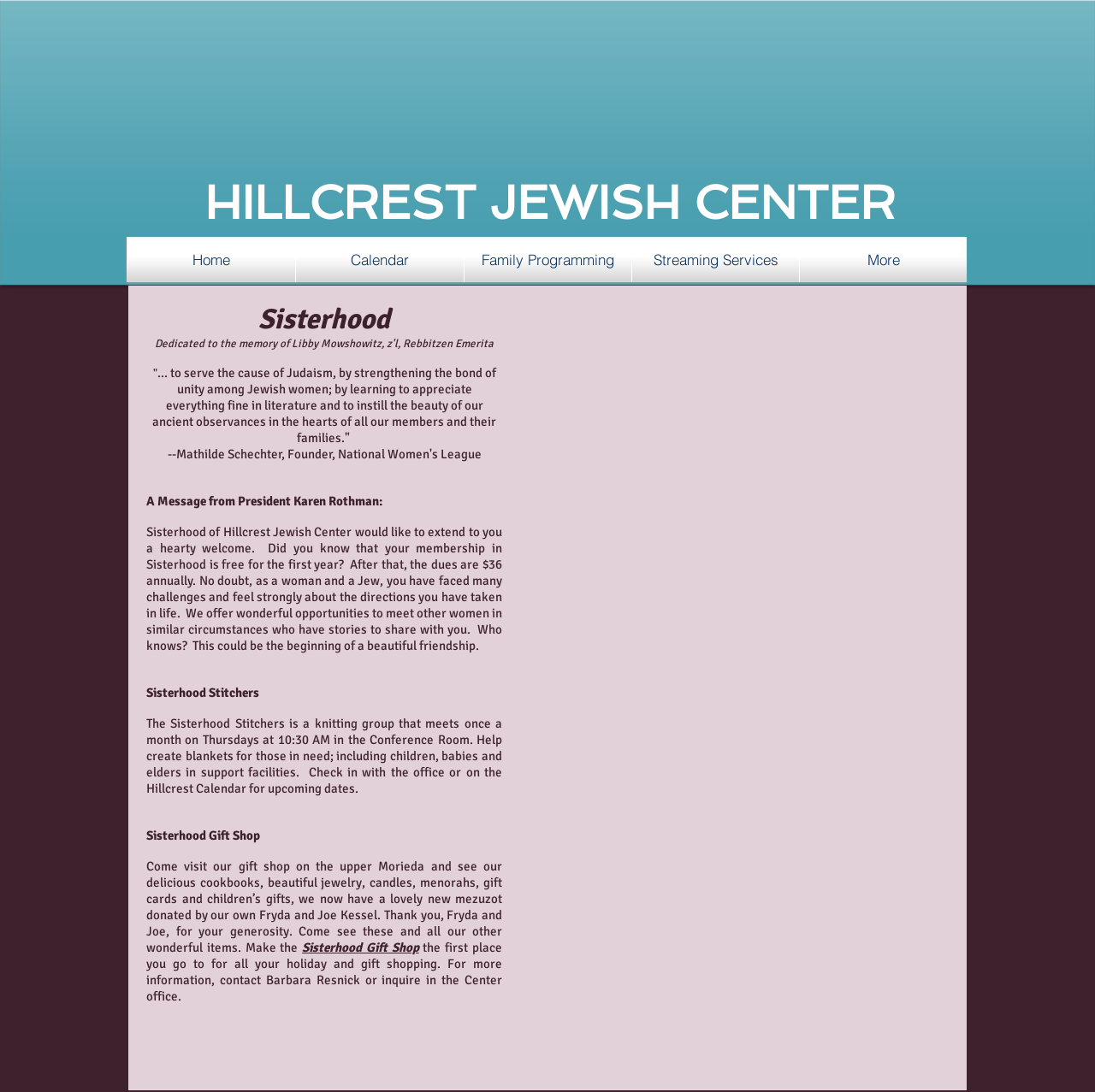Identify the bounding box coordinates for the element that needs to be clicked to fulfill this instruction: "Visit Calendar". Provide the coordinates in the format of four float numbers between 0 and 1: [left, top, right, bottom].

[0.27, 0.217, 0.423, 0.258]